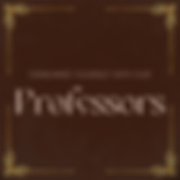What is the theme of the graphic?
Give a comprehensive and detailed explanation for the question.

The caption suggests that the graphic is well-suited for an educational or whimsical context, possibly linked to subjects or thematic content about wisdom, teaching, or historical figures in academia, indicating that the theme of the graphic is related to education or wisdom.